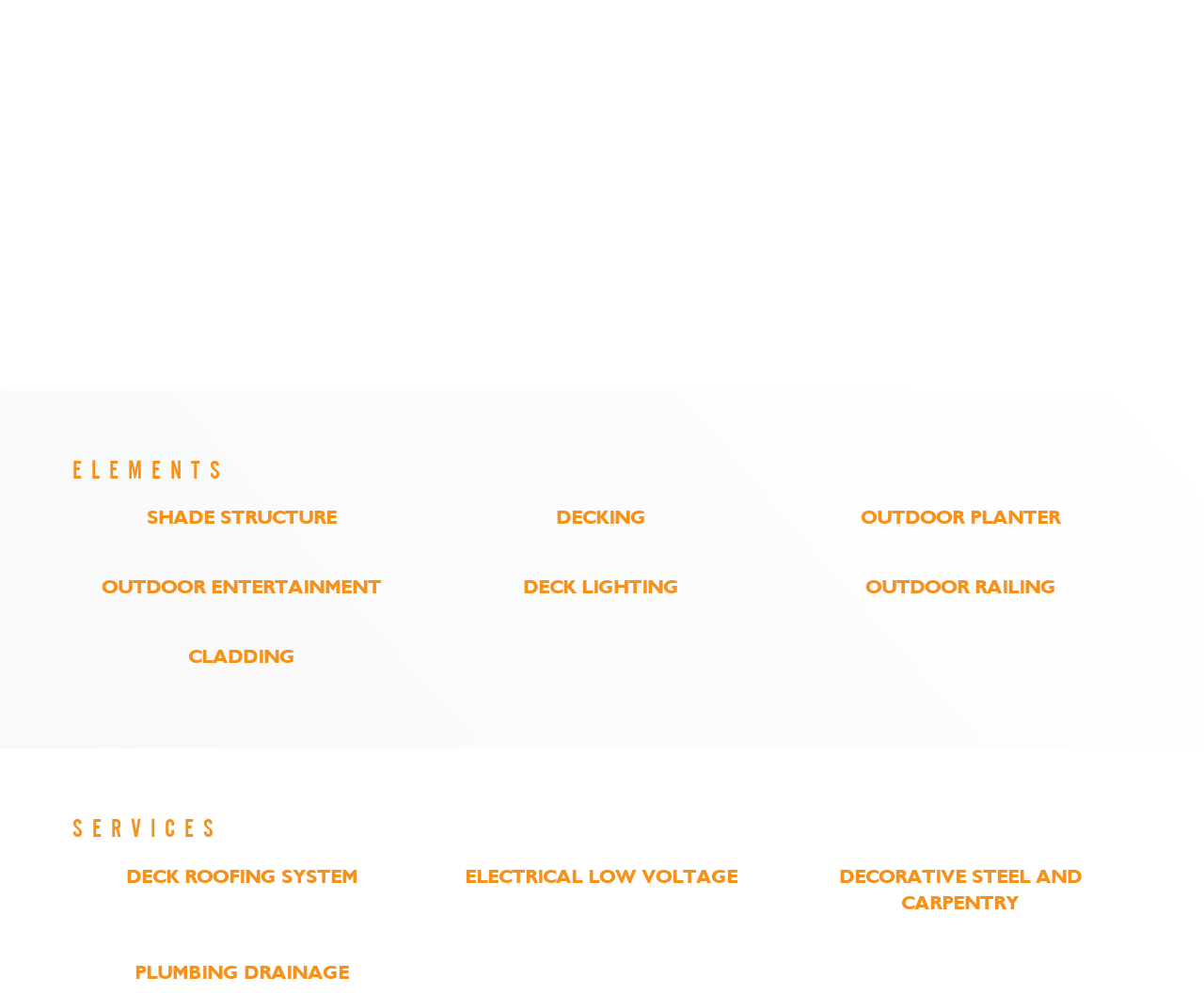Respond with a single word or phrase to the following question:
What is the last service listed?

Plumbing Drainage